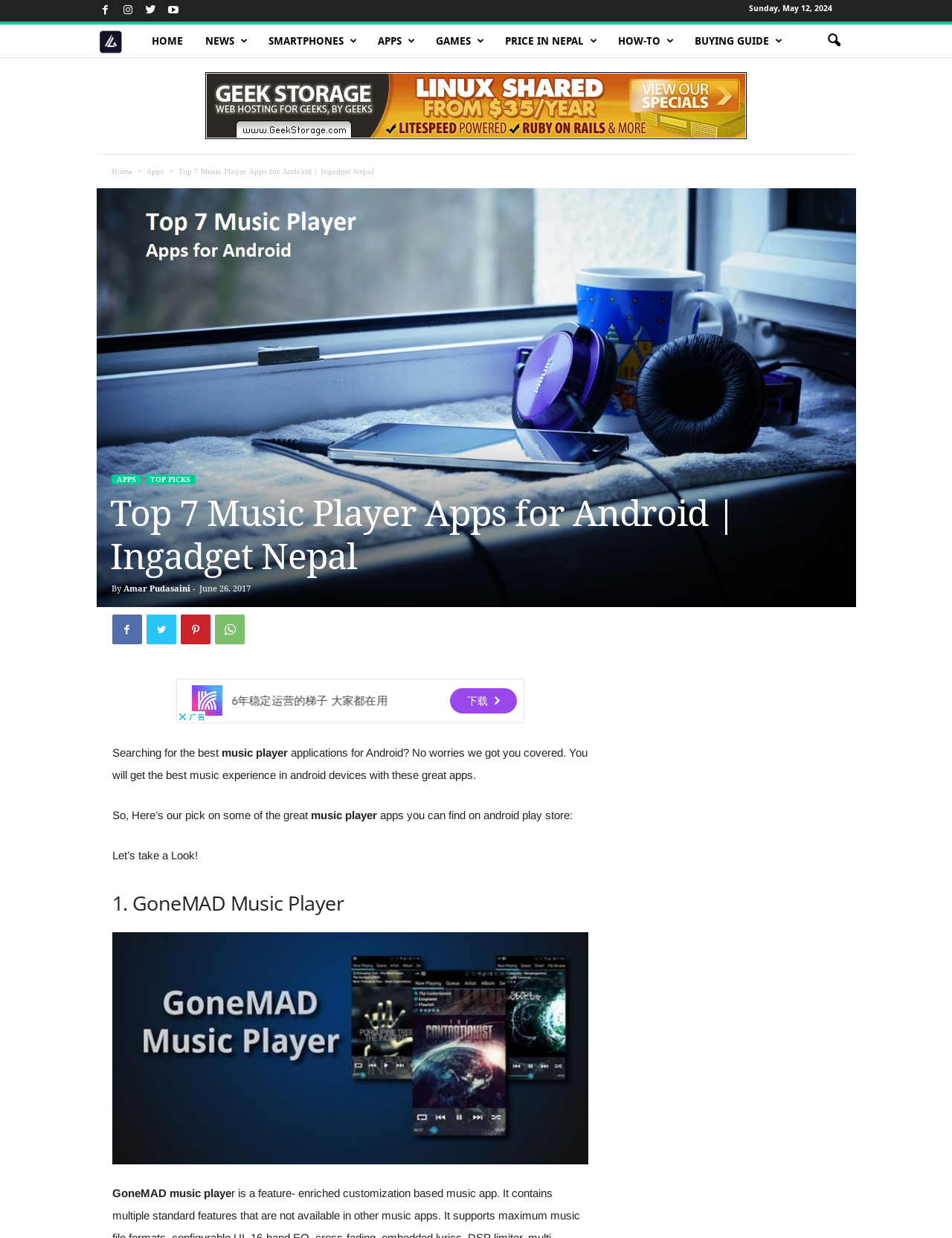What is the name of the first music player app mentioned?
Refer to the image and respond with a one-word or short-phrase answer.

GoneMAD Music Player